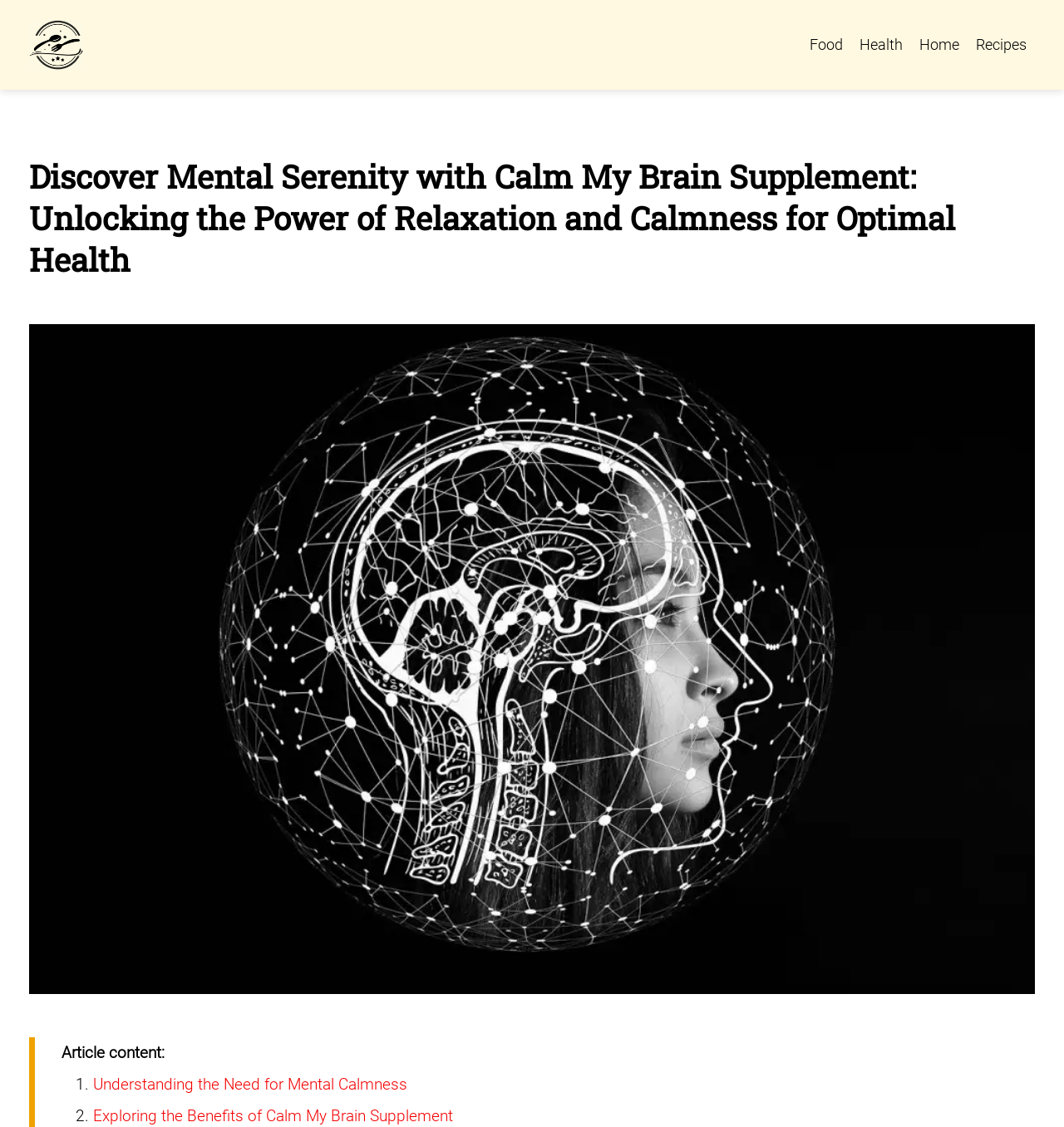How many article sections are there?
Examine the screenshot and reply with a single word or phrase.

2